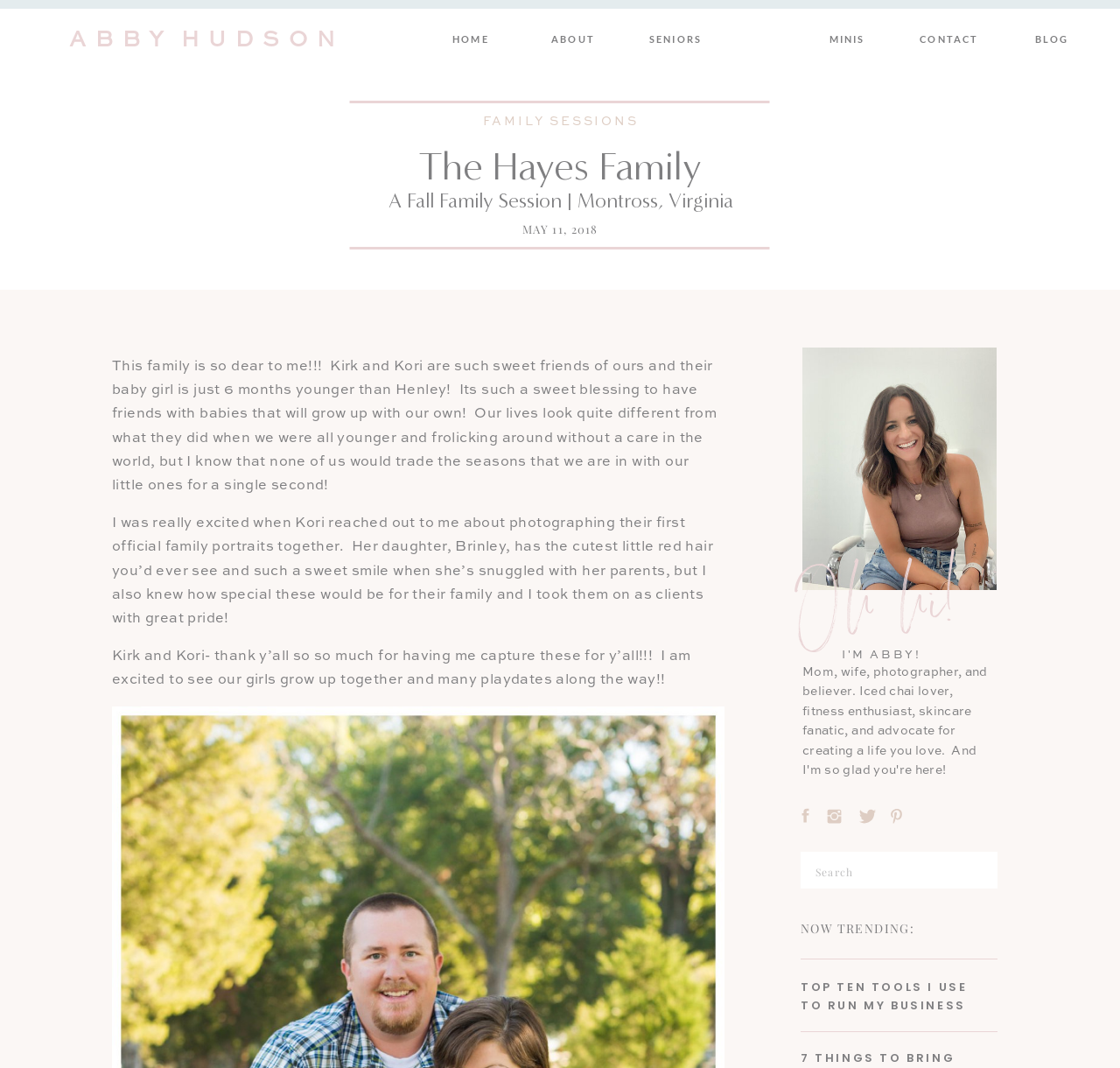Please mark the bounding box coordinates of the area that should be clicked to carry out the instruction: "Search for something".

[0.728, 0.81, 0.867, 0.823]